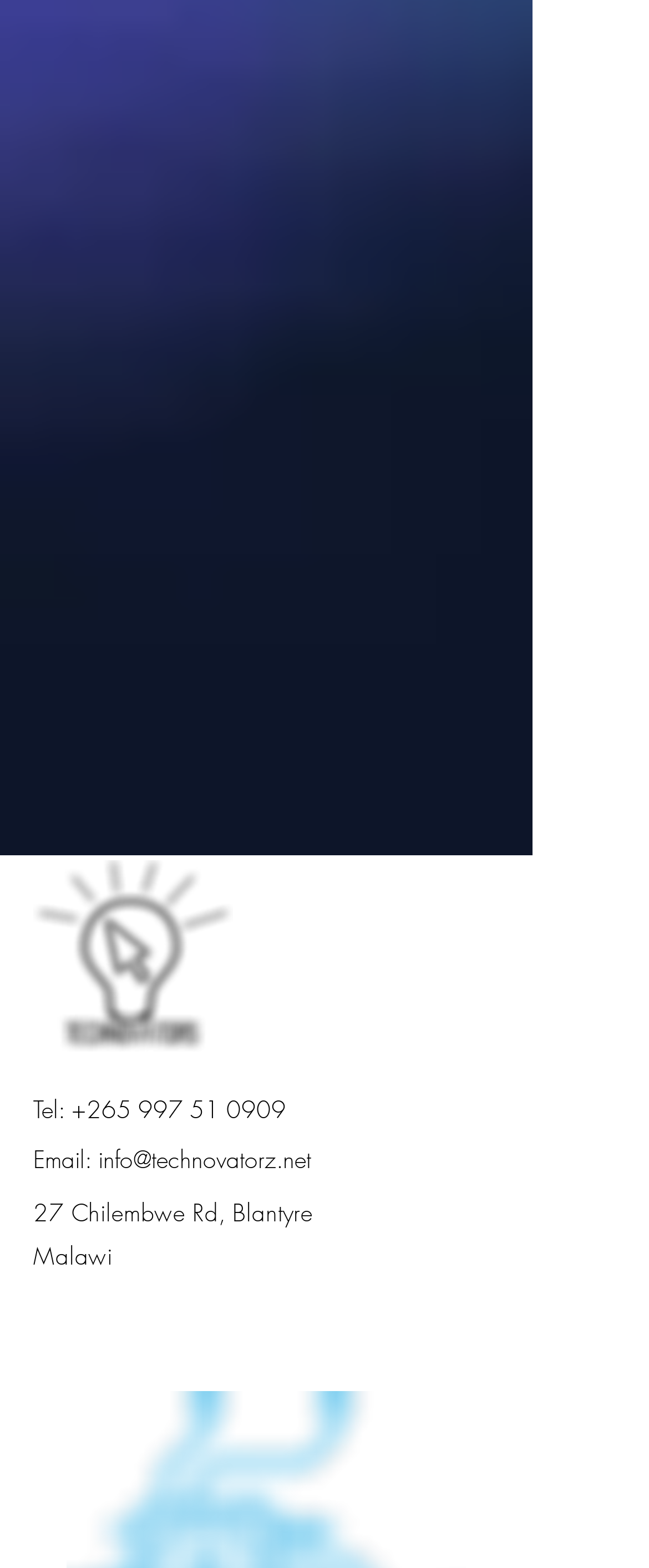Please identify the bounding box coordinates of the clickable region that I should interact with to perform the following instruction: "Leave a message". The coordinates should be expressed as four float numbers between 0 and 1, i.e., [left, top, right, bottom].

[0.051, 0.299, 0.769, 0.4]